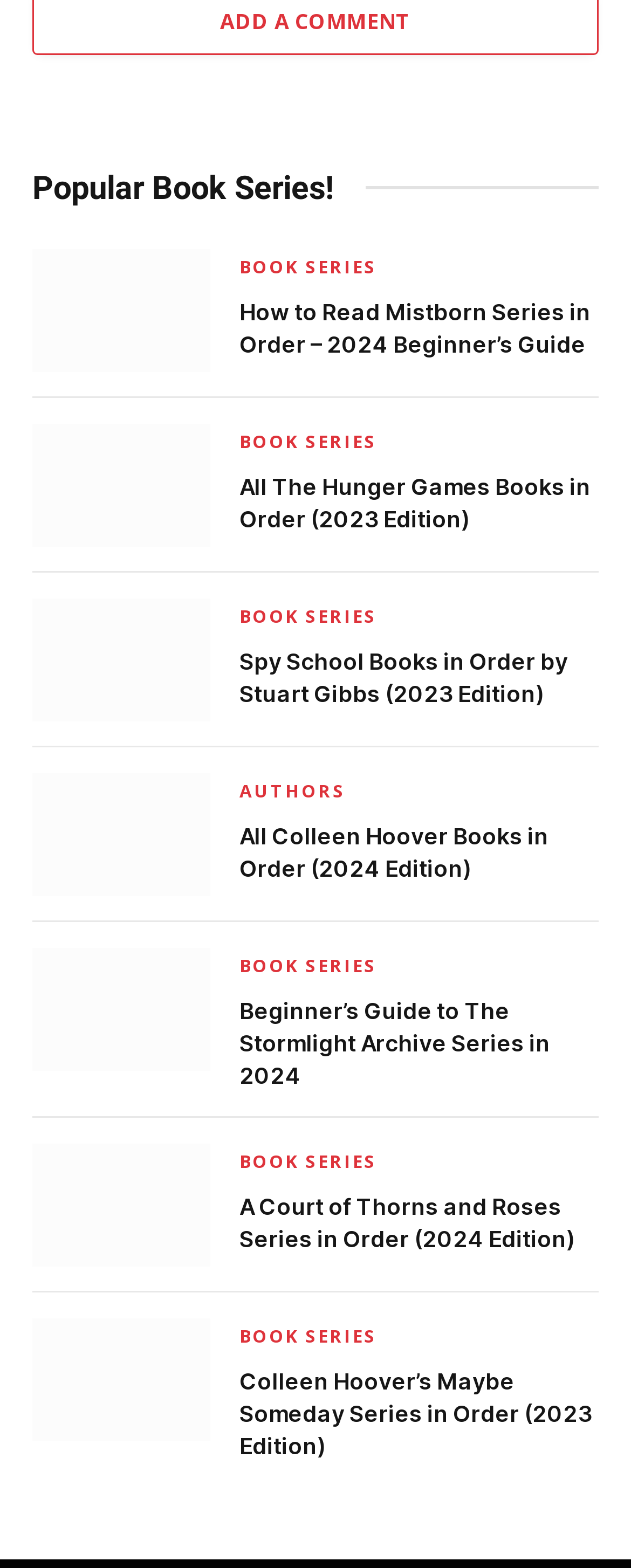Using the description: "Authors", identify the bounding box of the corresponding UI element in the screenshot.

[0.379, 0.496, 0.548, 0.513]